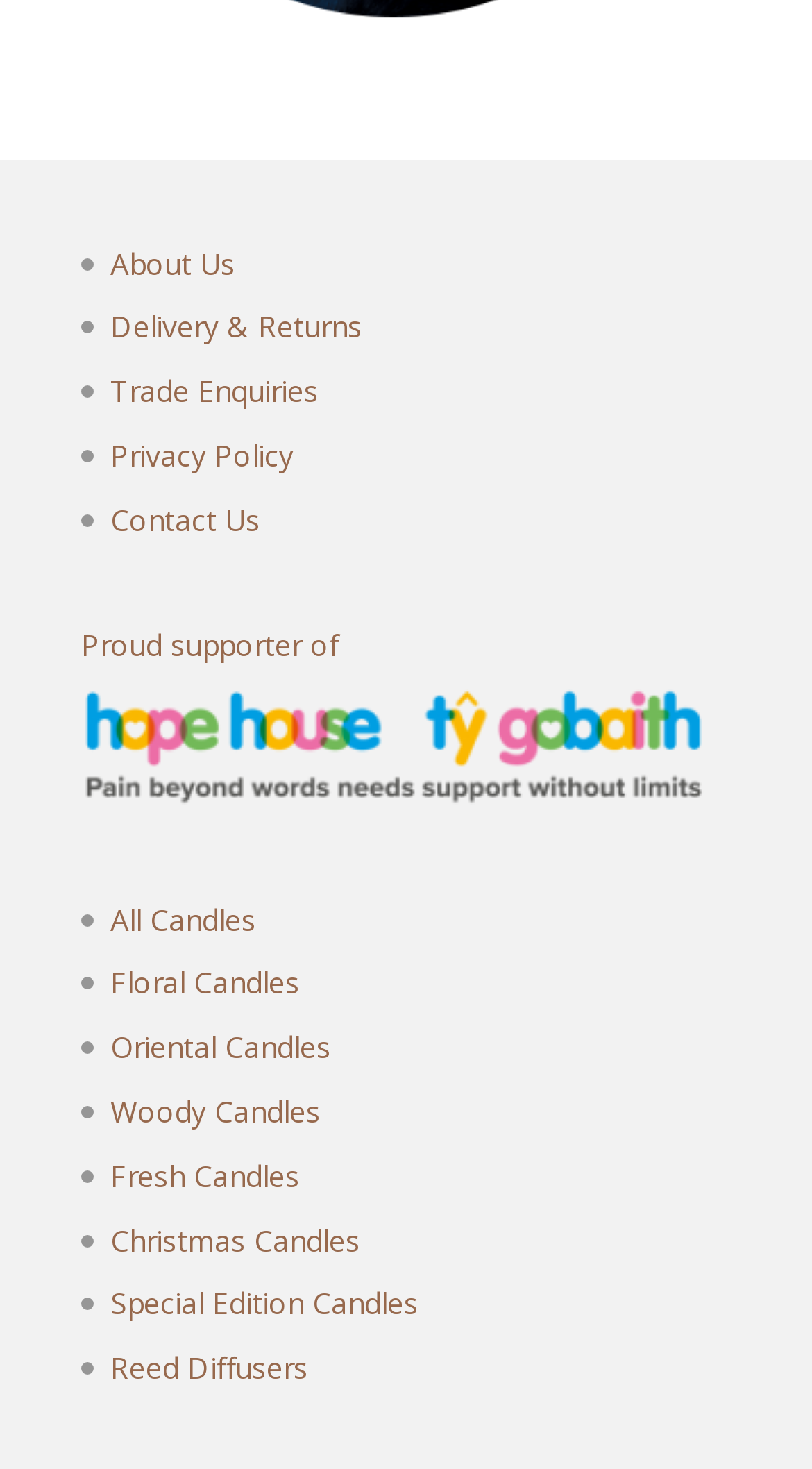What is the last link in the list of candle categories?
Look at the image and respond with a one-word or short phrase answer.

Christmas Candles